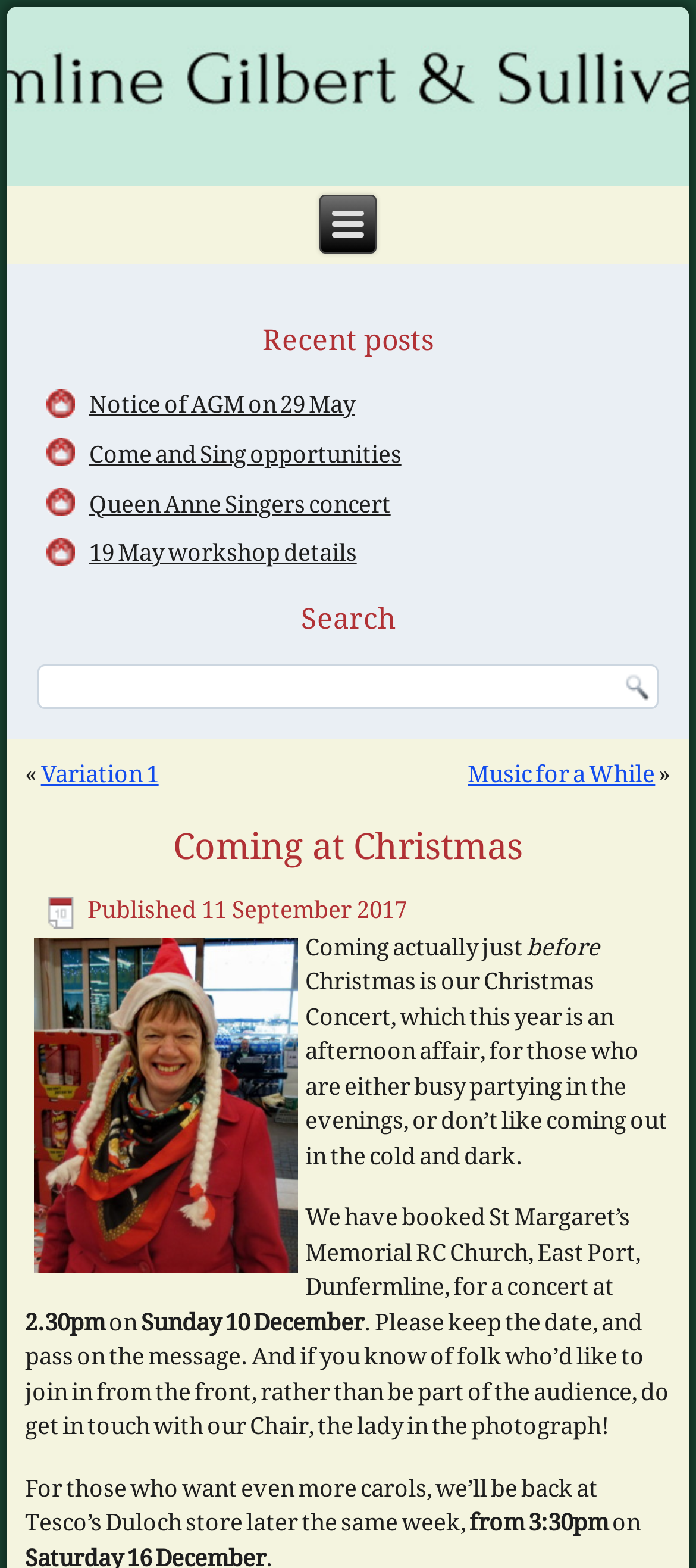Please extract the webpage's main title and generate its text content.

Coming at Christmas